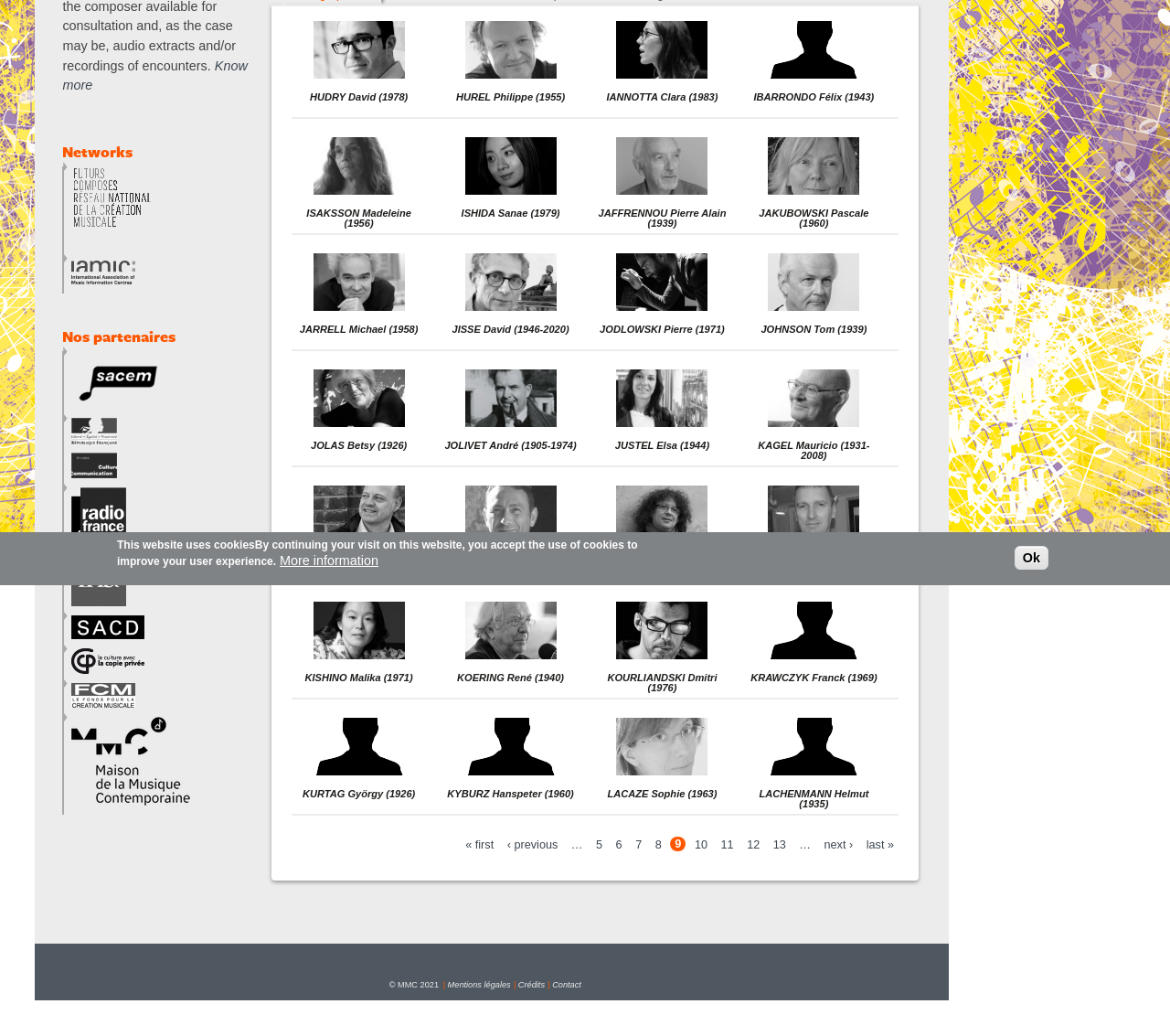Locate the bounding box of the UI element with the following description: "JODLOWSKI Pierre (1971)".

[0.513, 0.263, 0.619, 0.324]